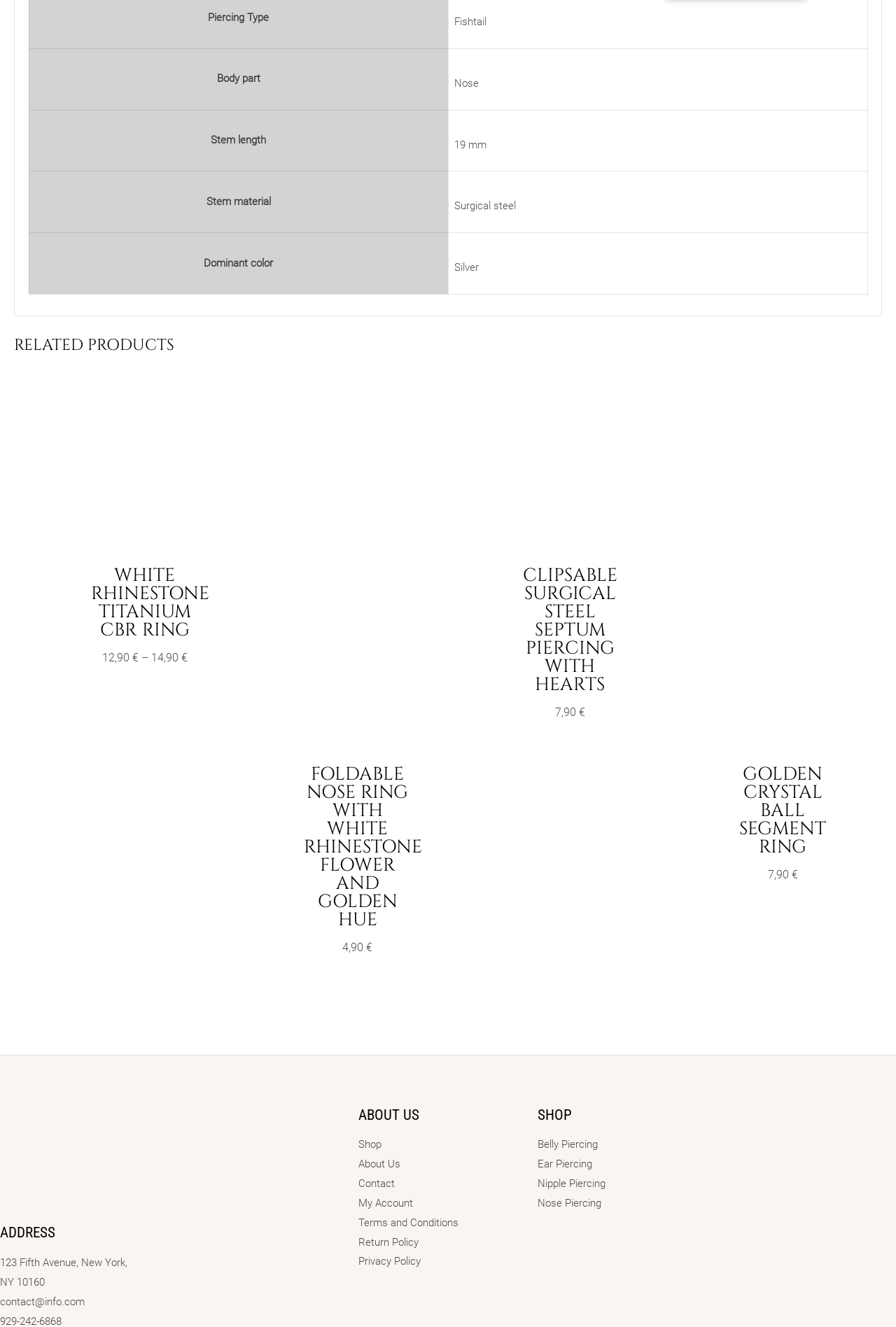Please find the bounding box coordinates for the clickable element needed to perform this instruction: "Click the share button".

None